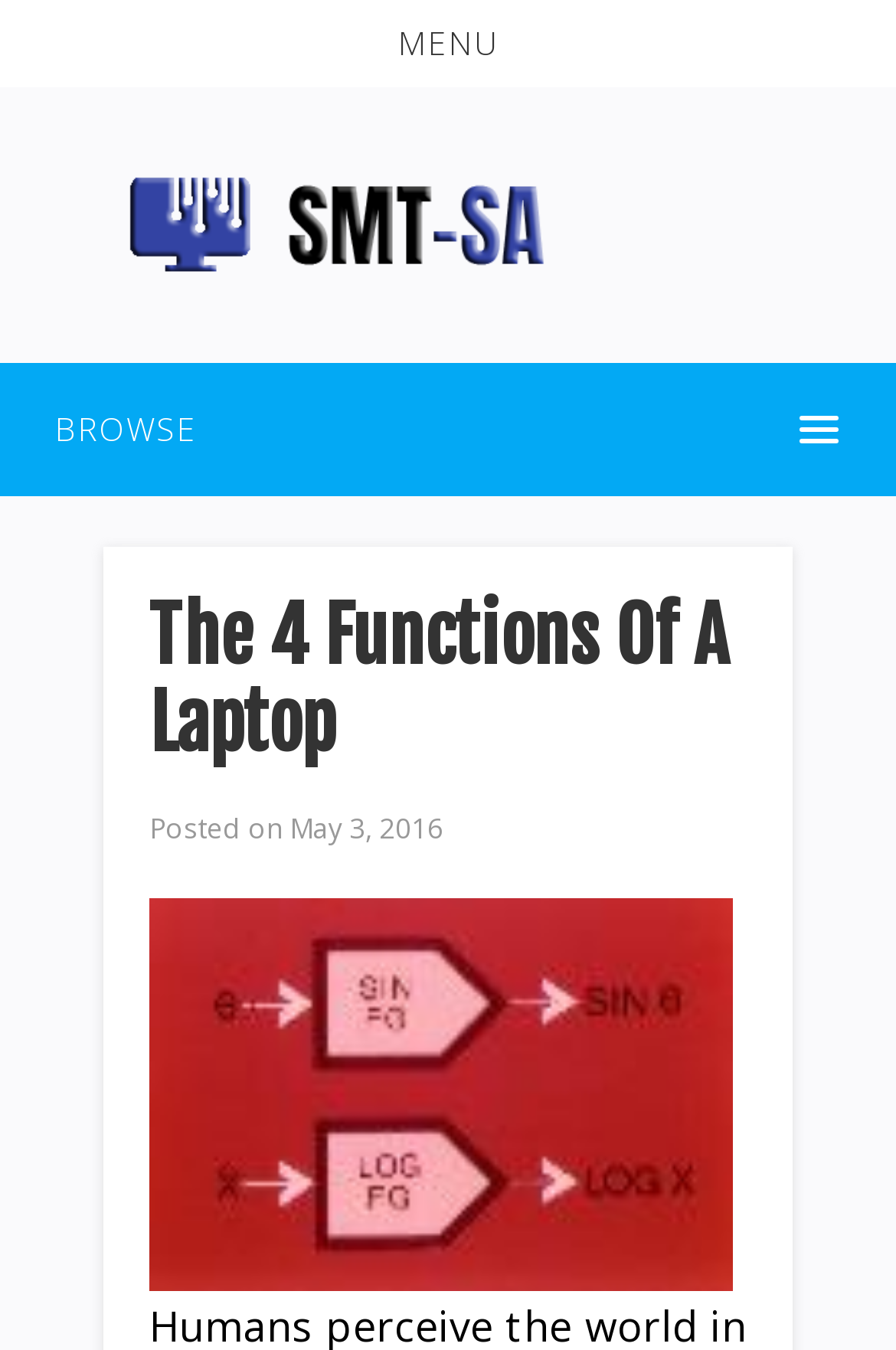Determine the bounding box for the described HTML element: "Menu". Ensure the coordinates are four float numbers between 0 and 1 in the format [left, top, right, bottom].

[0.0, 0.009, 1.0, 0.056]